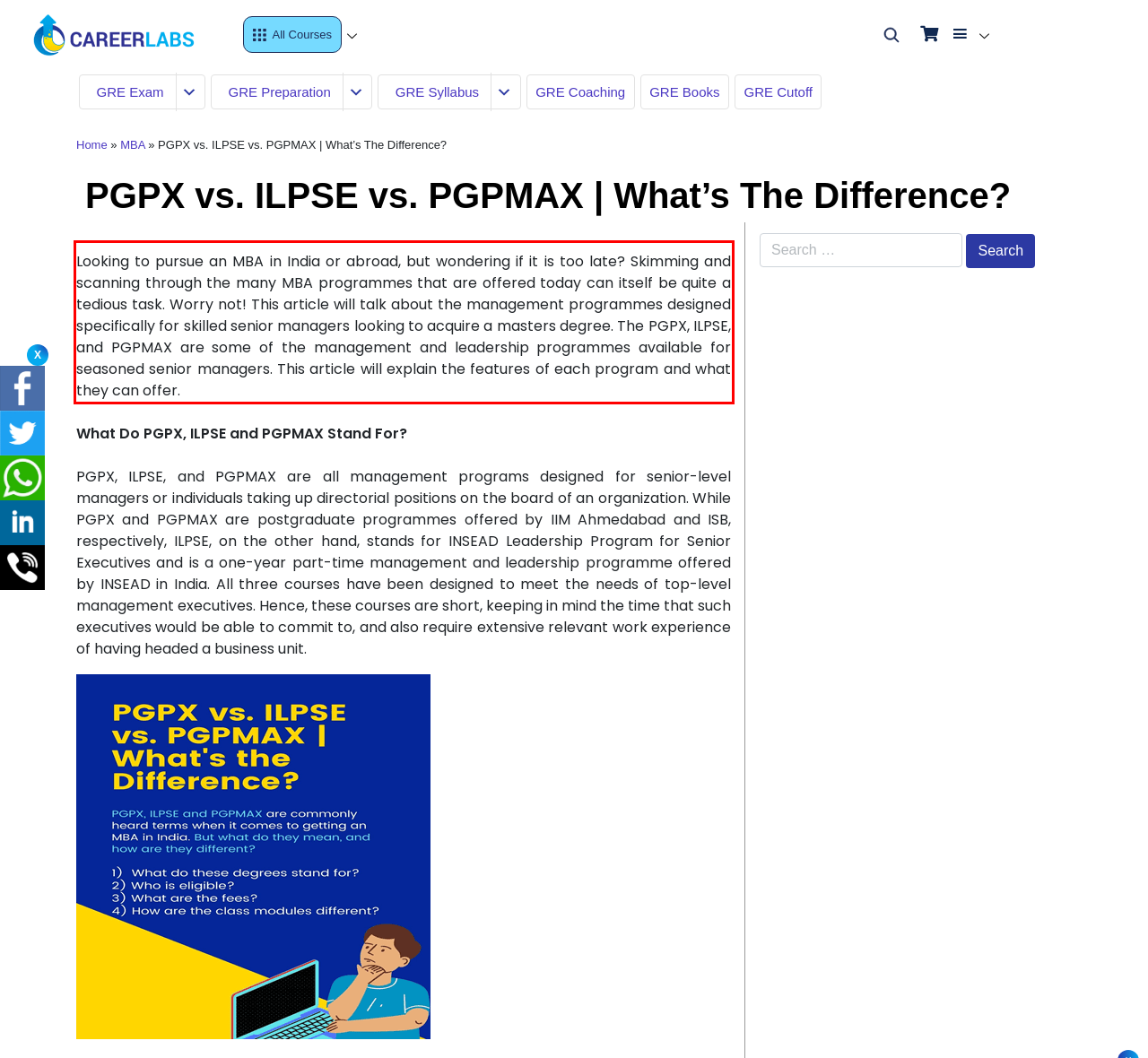Given a webpage screenshot with a red bounding box, perform OCR to read and deliver the text enclosed by the red bounding box.

Looking to pursue an MBA in India or abroad, but wondering if it is too late? Skimming and scanning through the many MBA programmes that are offered today can itself be quite a tedious task. Worry not! This article will talk about the management programmes designed specifically for skilled senior managers looking to acquire a masters degree. The PGPX, ILPSE, and PGPMAX are some of the management and leadership programmes available for seasoned senior managers. This article will explain the features of each program and what they can offer.